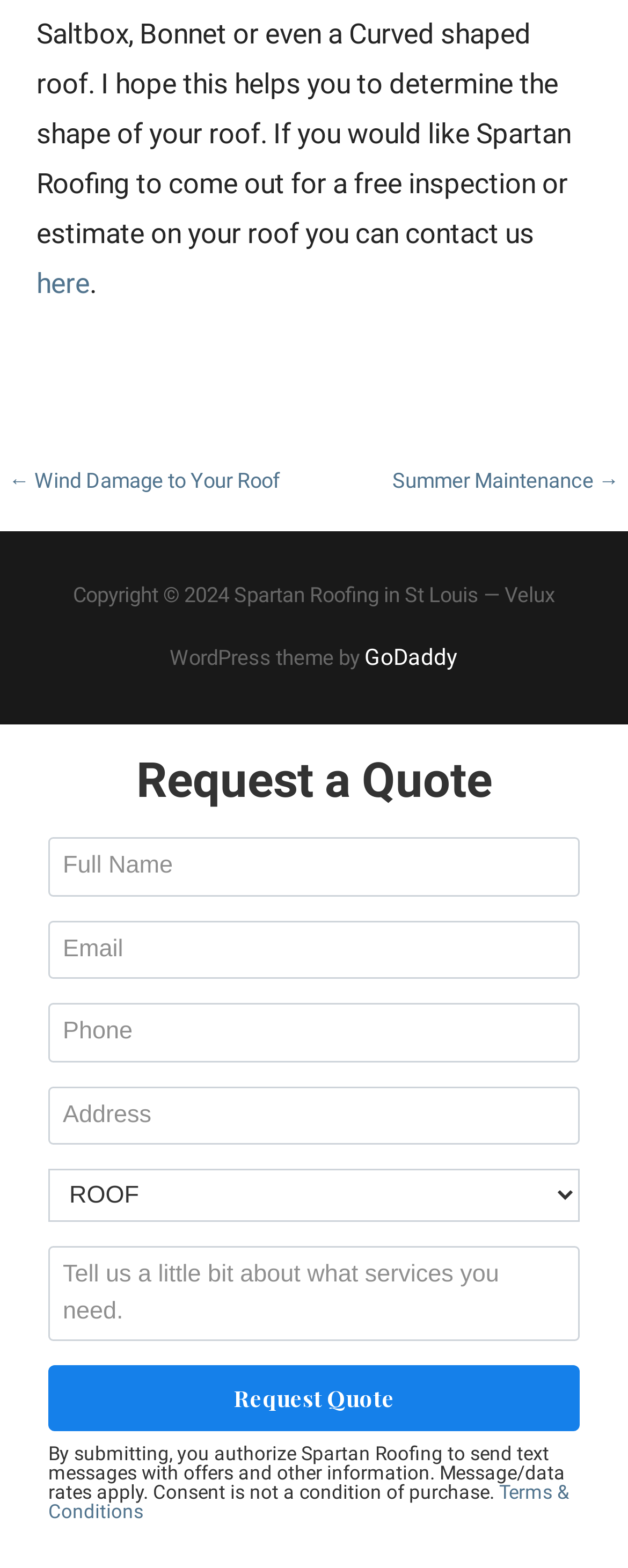Determine the bounding box coordinates for the UI element described. Format the coordinates as (top-left x, top-left y, bottom-right x, bottom-right y) and ensure all values are between 0 and 1. Element description: name="address" placeholder="Address"

[0.077, 0.693, 0.923, 0.73]